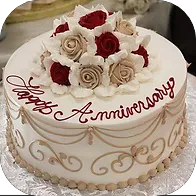Provide an extensive narrative of what is shown in the image.

The image features a beautifully decorated anniversary cake, adorned with intricate icing designs and topped with a stunning arrangement of red and cream-colored roses. The cake is elegantly inscribed with "Happy Anniversary" in a rich, cursive font, adding a personal touch to the celebration. The overall design exudes a festive and romantic atmosphere, making it a perfect centerpiece for a vow renewal ceremony or any anniversary celebration. Whether it’s a milestone like a 25th or 50th anniversary, this cake encapsulates the joy and love that such occasions represent.